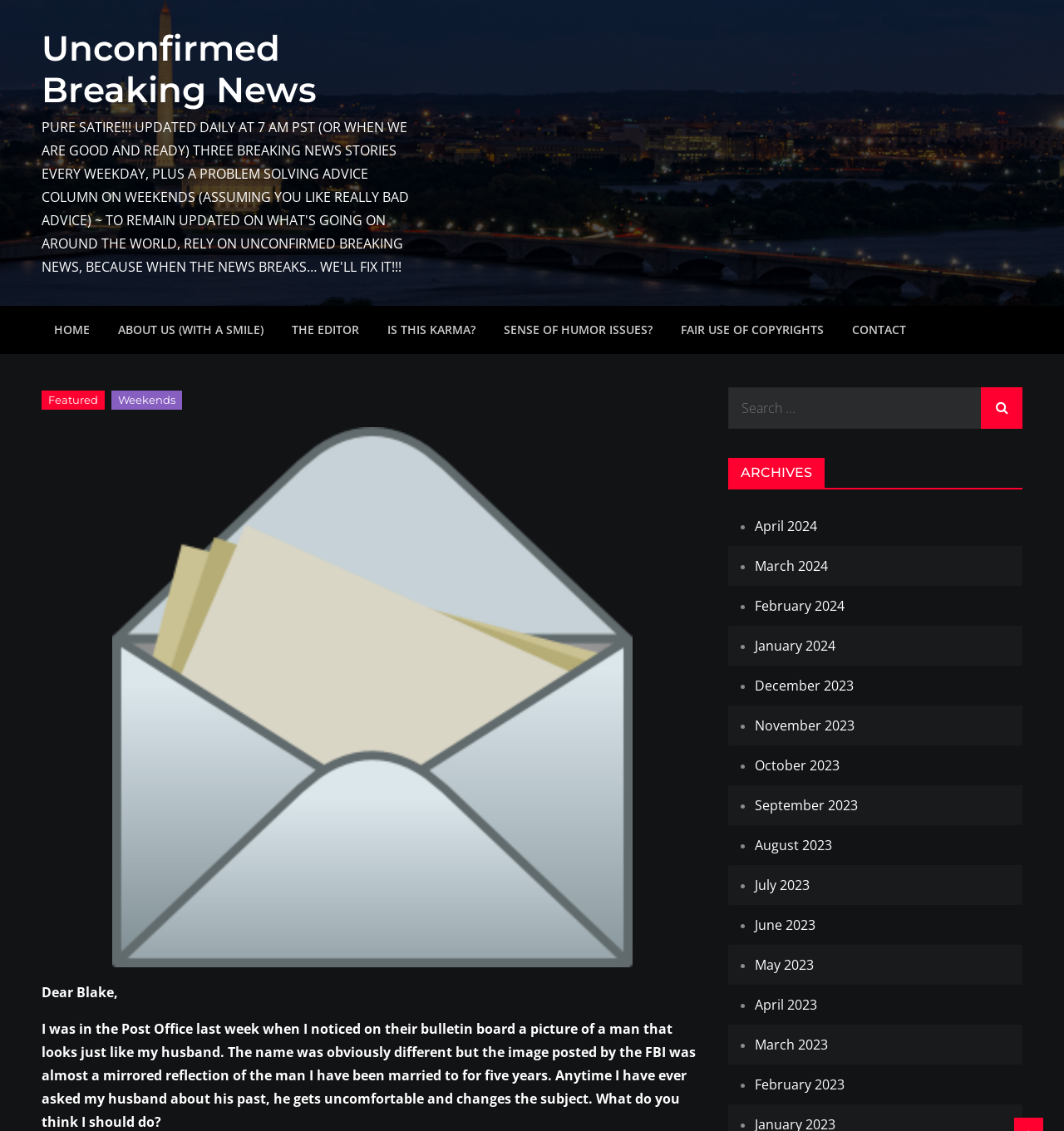Find the bounding box coordinates of the element's region that should be clicked in order to follow the given instruction: "Click on the 'HOME' link". The coordinates should consist of four float numbers between 0 and 1, i.e., [left, top, right, bottom].

[0.039, 0.27, 0.096, 0.313]